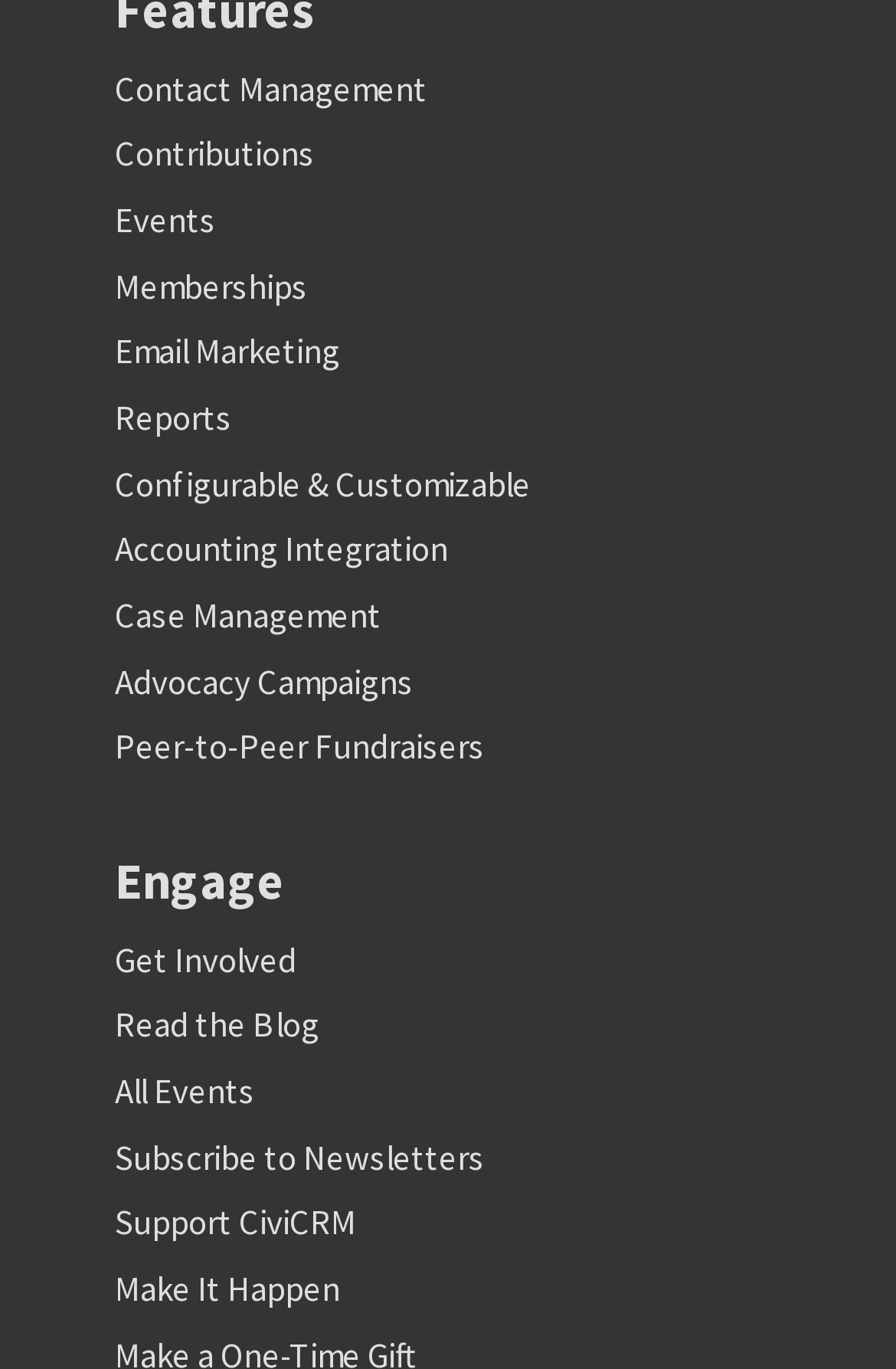Answer the question below with a single word or a brief phrase: 
How many links are on the webpage?

19